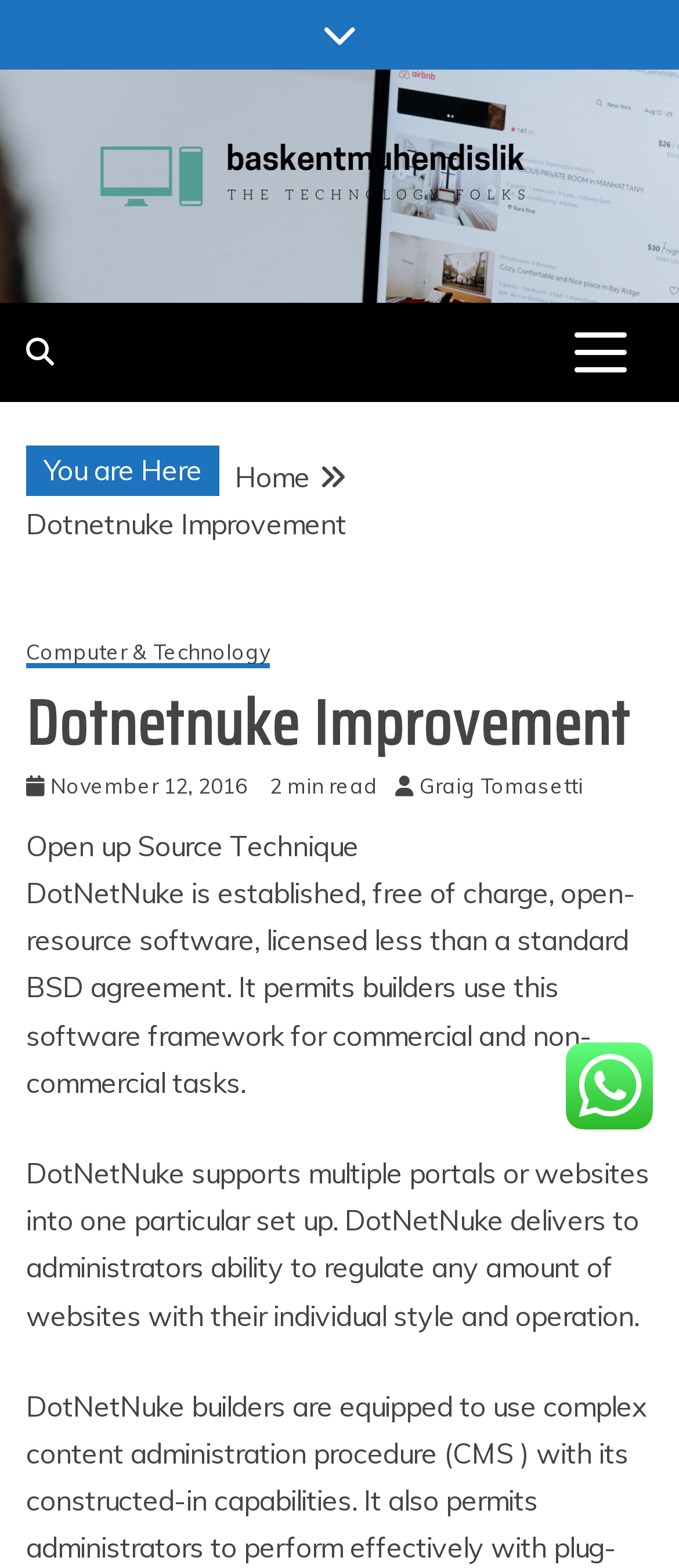Identify the bounding box for the element characterized by the following description: "Graig Tomasetti".

[0.618, 0.493, 0.885, 0.51]